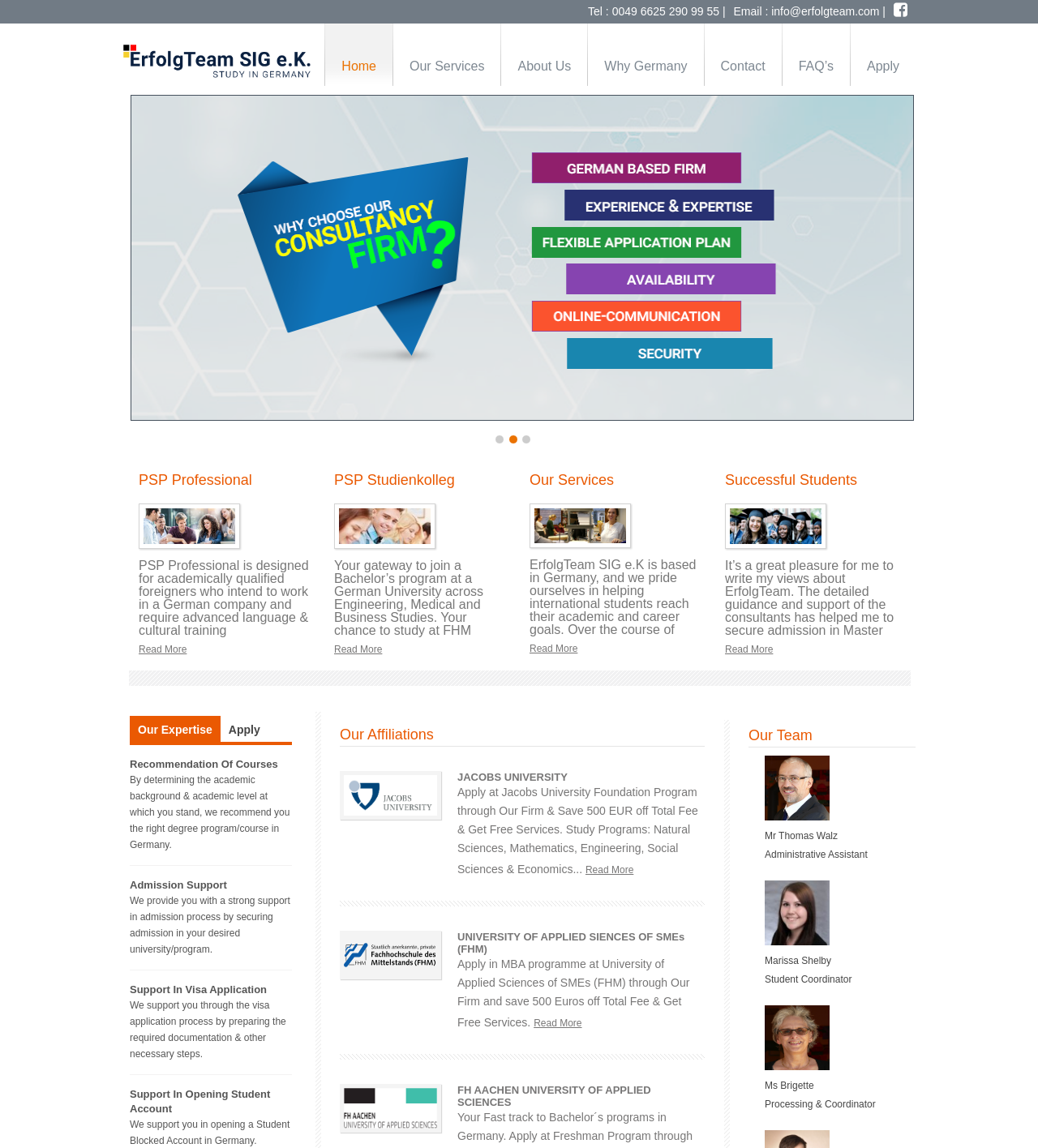What is the email address of ErfolgTeam SIG e.K.?
Ensure your answer is thorough and detailed.

The email address can be found at the top of the webpage, in the static text element that says 'Email : info@erfolgteam.com |'.